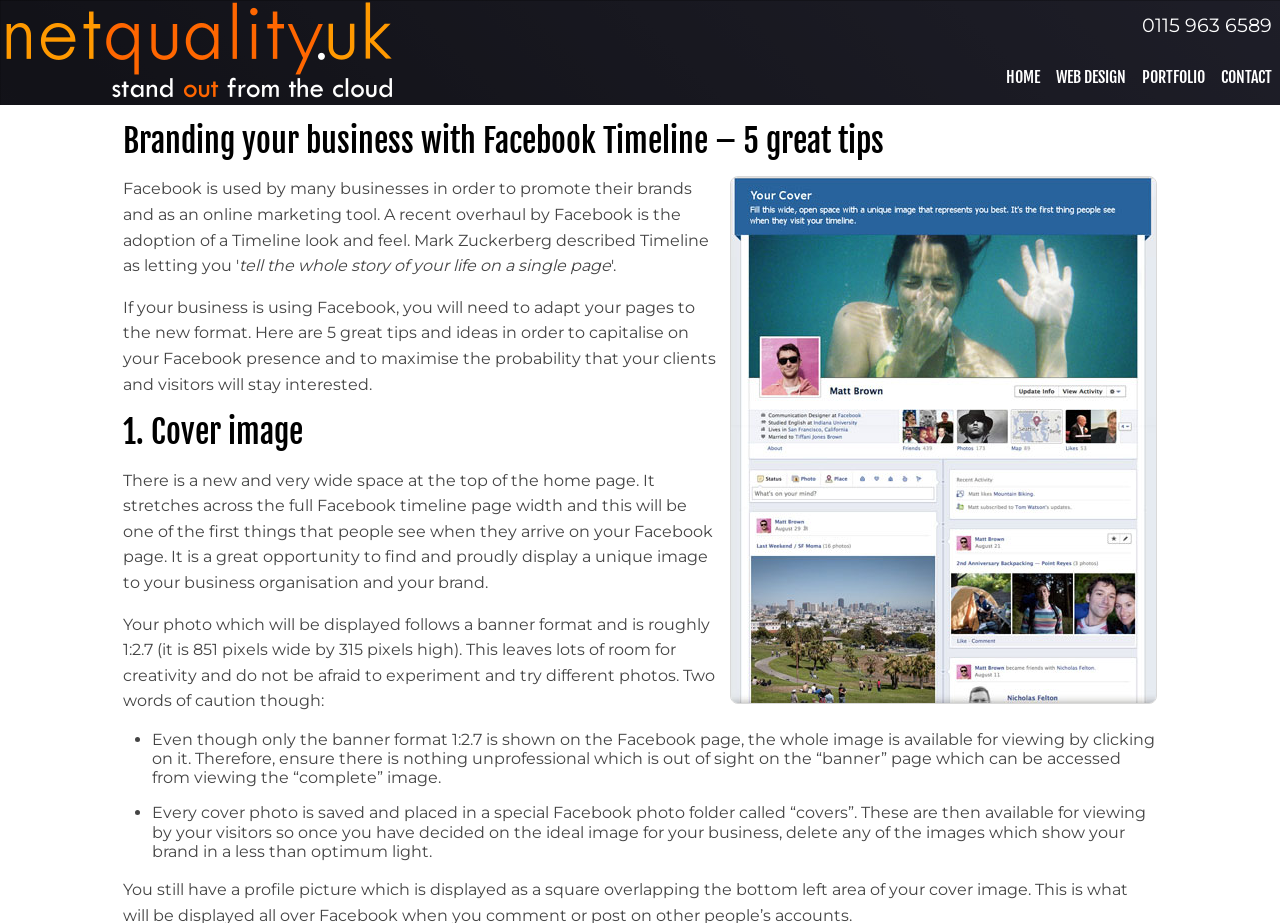Please identify the bounding box coordinates of the region to click in order to complete the given instruction: "View the 'PORTFOLIO' page". The coordinates should be four float numbers between 0 and 1, i.e., [left, top, right, bottom].

[0.892, 0.071, 0.941, 0.099]